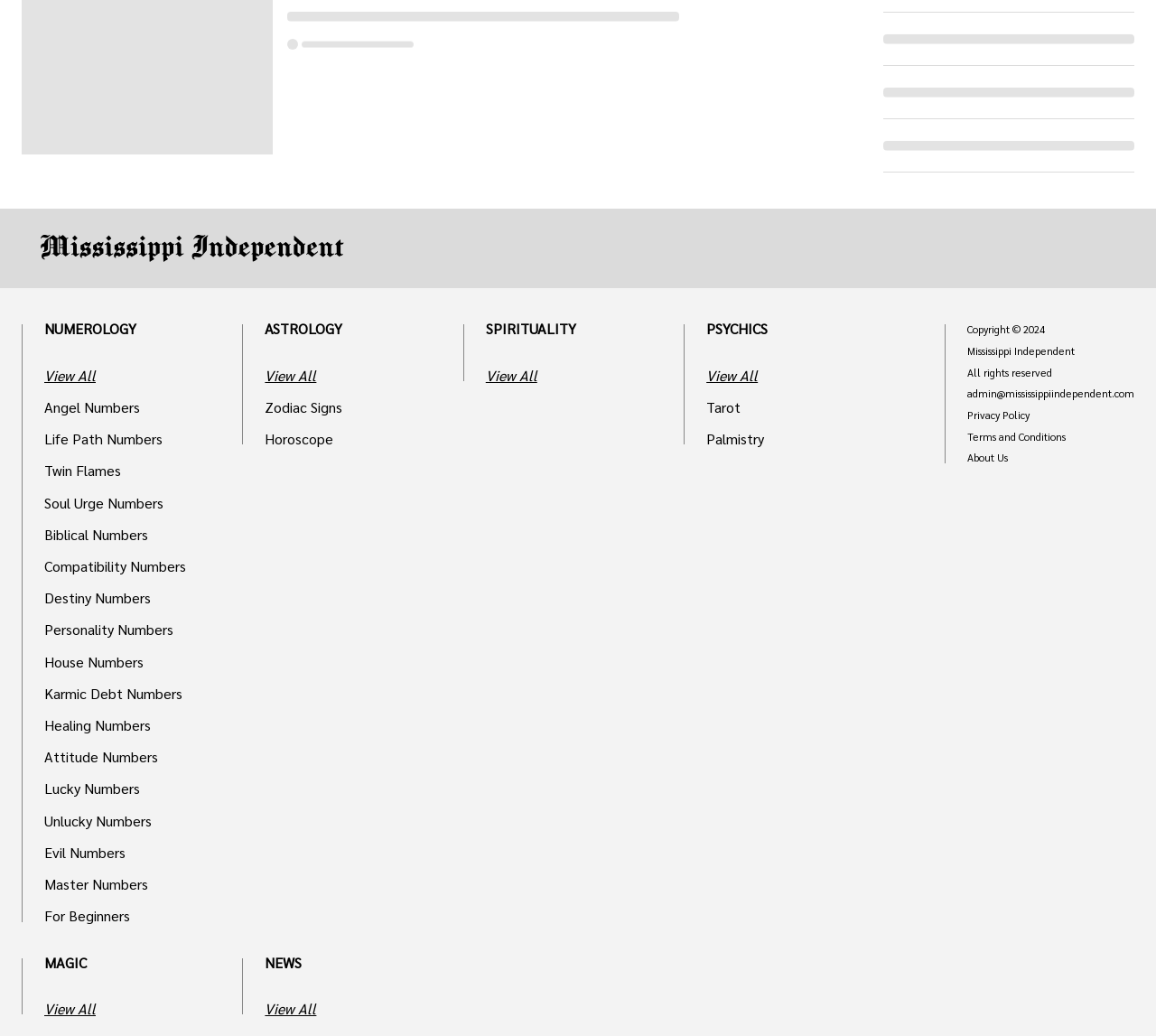What is the contact email of this website? Look at the image and give a one-word or short phrase answer.

admin@mississippiindependent.com